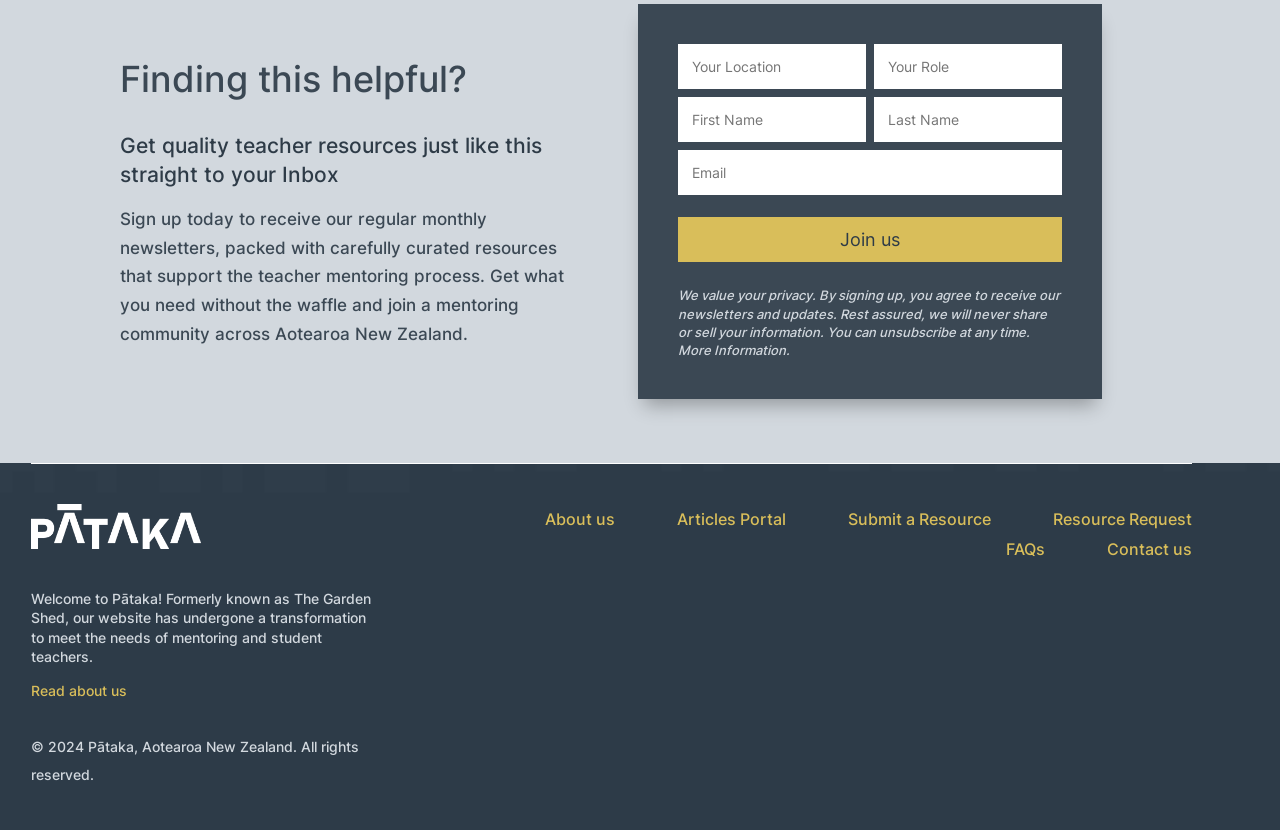Please reply to the following question with a single word or a short phrase:
What is the purpose of the 'Join us' button?

To sign up for newsletters